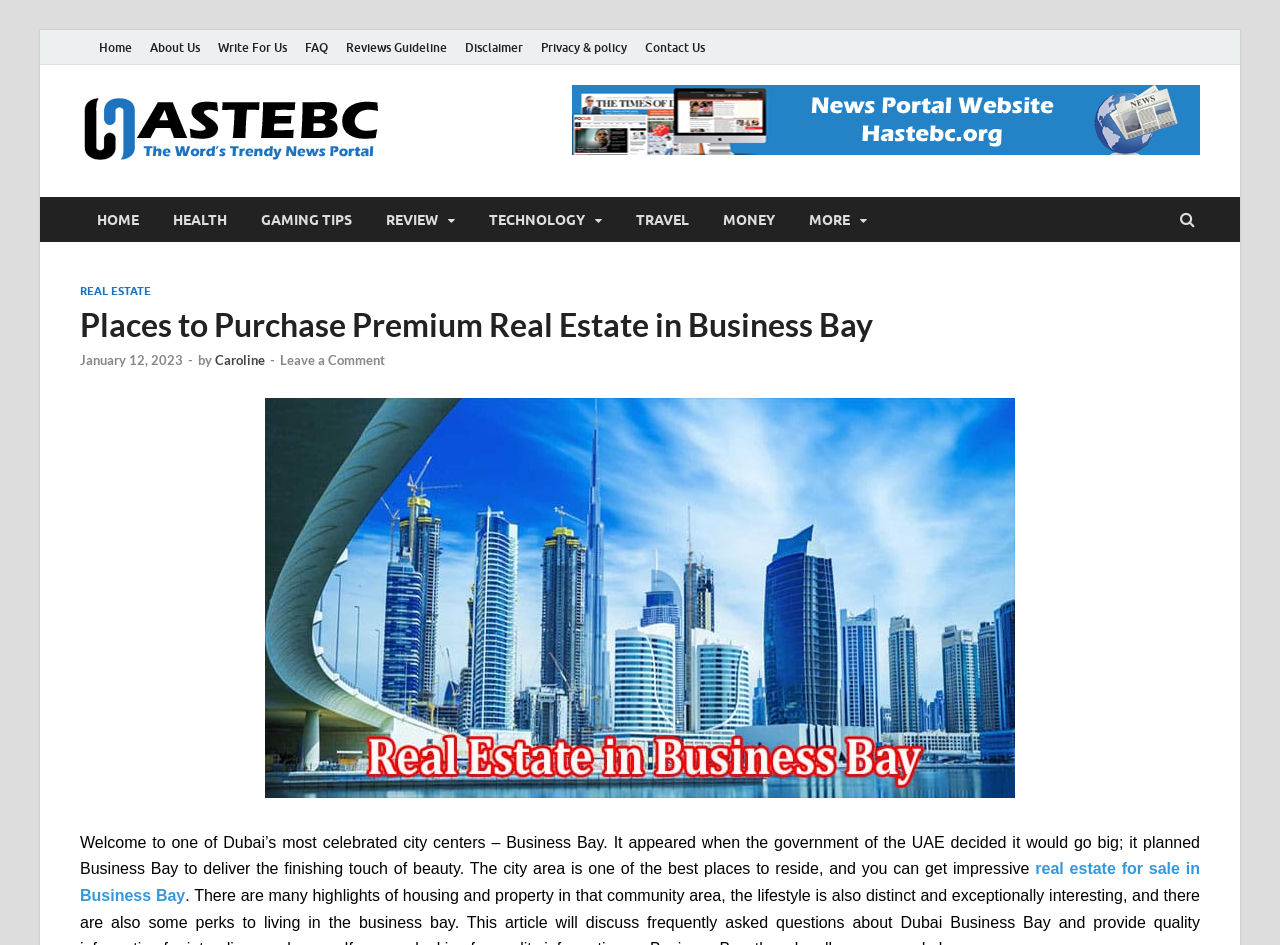Using the information in the image, give a detailed answer to the following question: What is the date of the article?

The article's timestamp 'January 12, 2023' indicates that the date of the article is January 12, 2023.